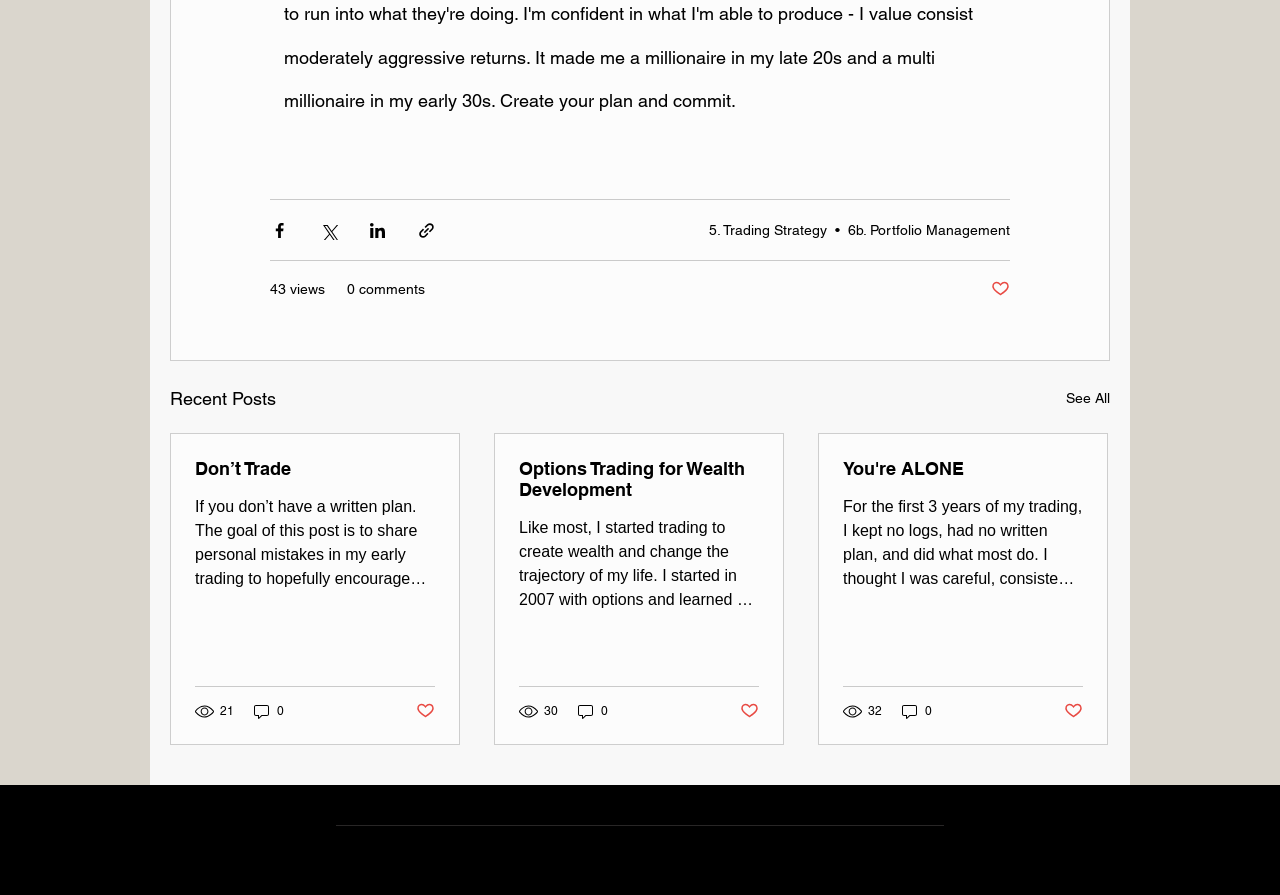Identify the bounding box coordinates necessary to click and complete the given instruction: "Visit the YouTube channel".

[0.395, 0.946, 0.418, 0.98]